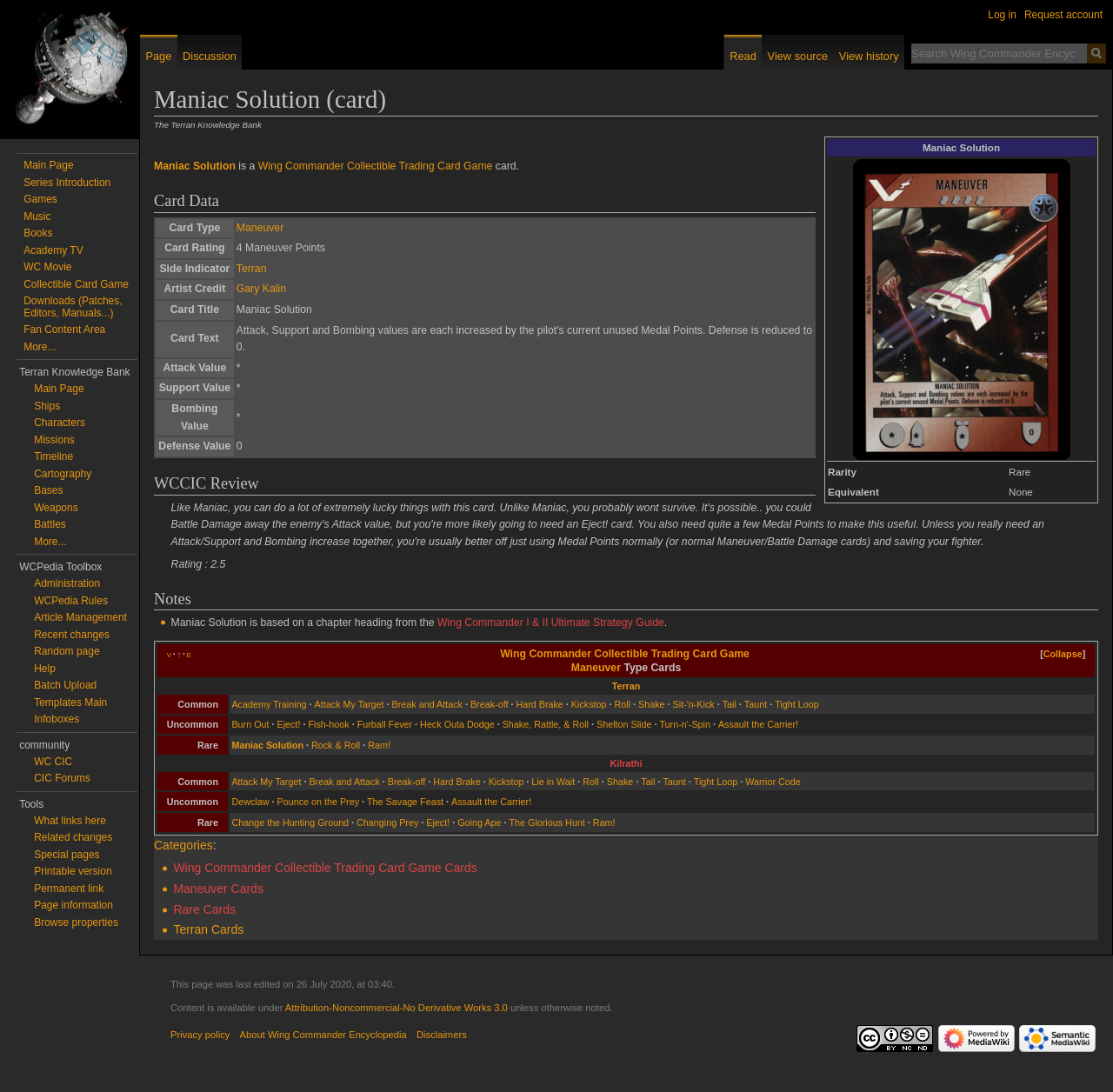Extract the main heading text from the webpage.

Maniac Solution (card)